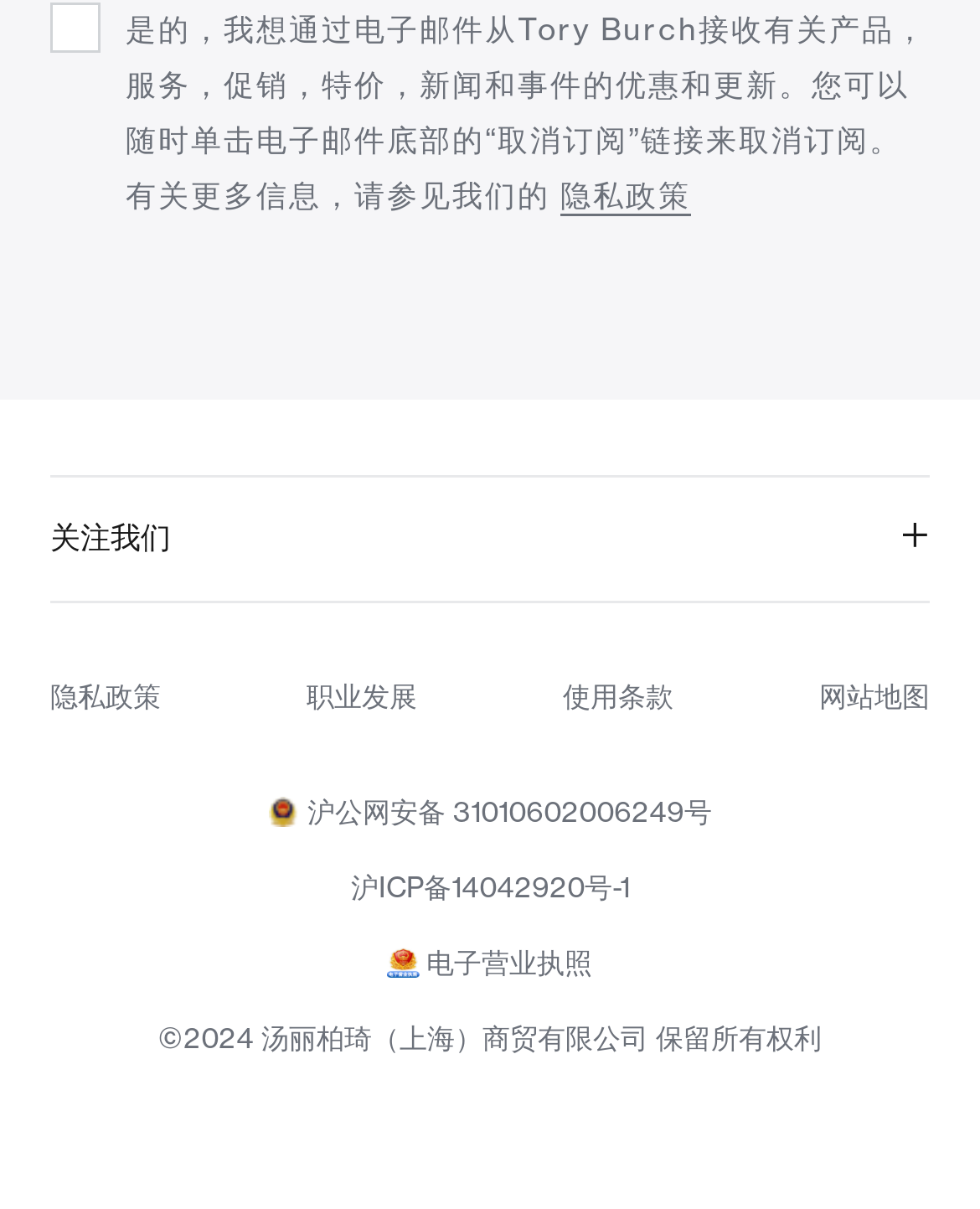Answer the following in one word or a short phrase: 
What is the link below '关注我们'?

隐私政策